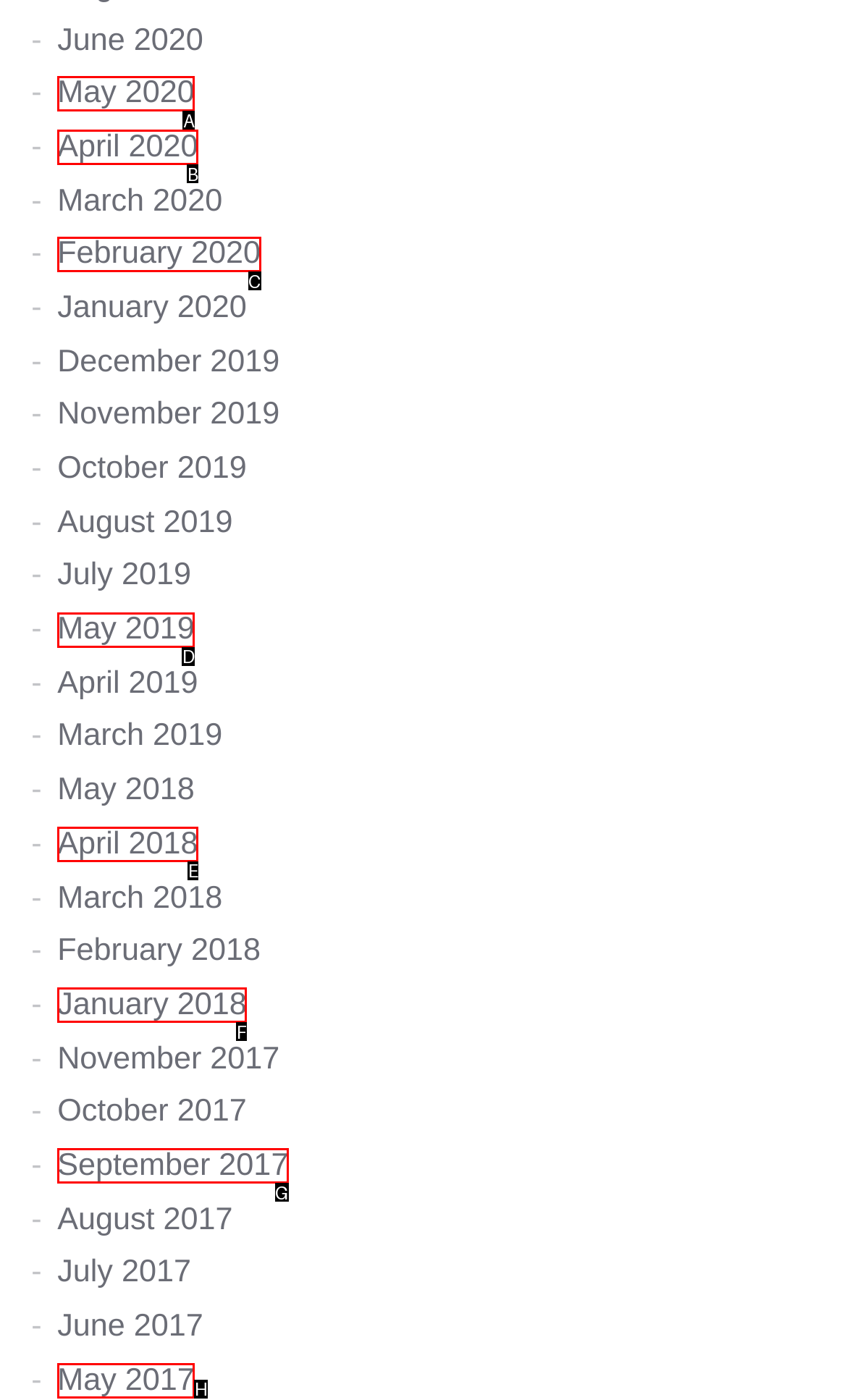Identify the bounding box that corresponds to: September 2017
Respond with the letter of the correct option from the provided choices.

G